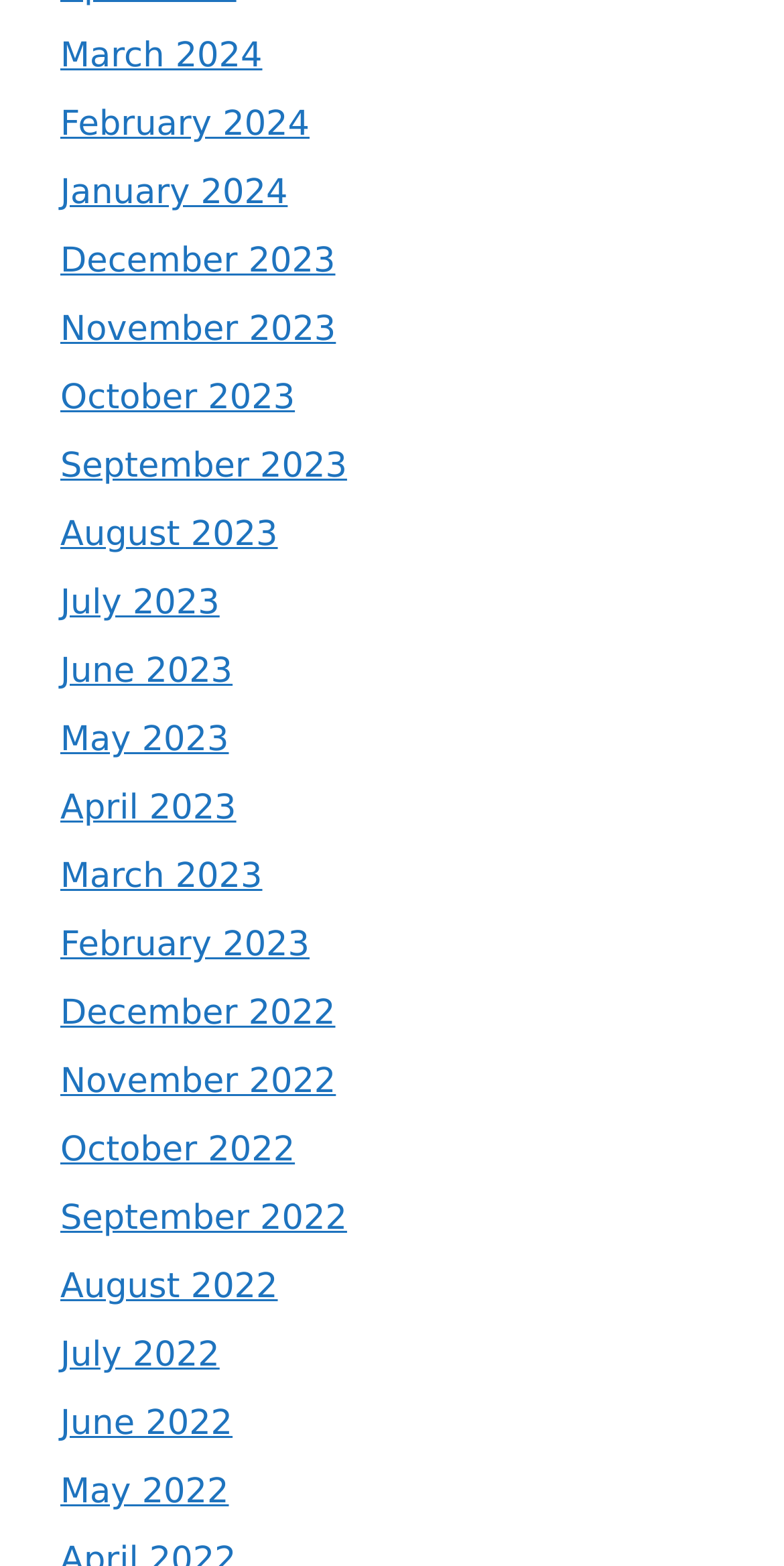Can you specify the bounding box coordinates of the area that needs to be clicked to fulfill the following instruction: "Access June 2022"?

[0.077, 0.897, 0.297, 0.923]